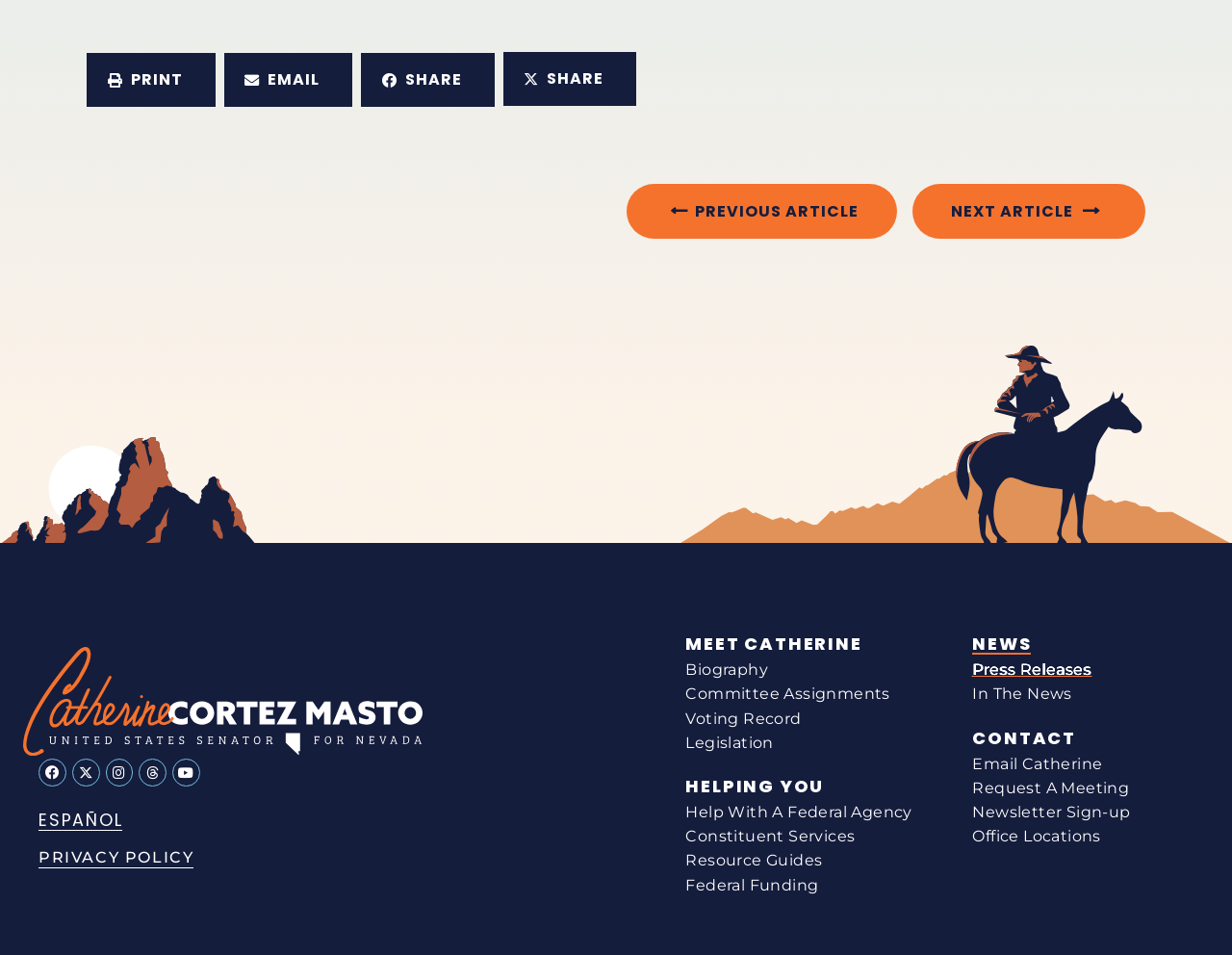What is the topic of the webpage?
Give a comprehensive and detailed explanation for the question.

The presence of links like 'MEET CATHERINE', 'Biography', 'Committee Assignments', and 'Voting Record' suggests that the webpage is related to Catherine's official webpage, possibly a politician or government official.